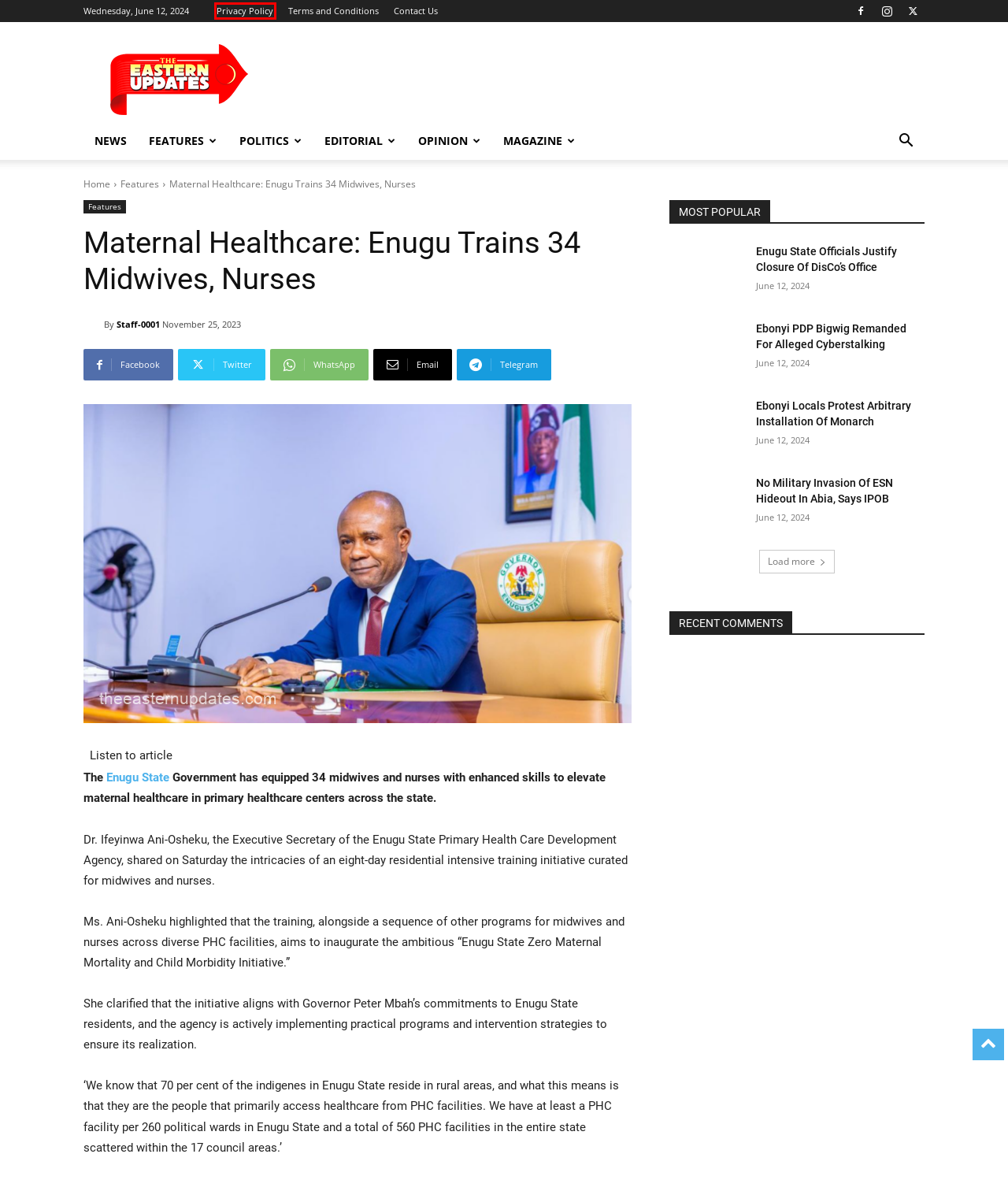You have a screenshot of a webpage with an element surrounded by a red bounding box. Choose the webpage description that best describes the new page after clicking the element inside the red bounding box. Here are the candidates:
A. The Eastern Updates - Reliable Updates From The South-East of Nigeria
B. Terms and Conditions
C. Contact Us
D. Staff-0001
E. Privacy Policy
F. Enugu State Officials Justify Closure Of DisCo’s Office
G. As Governor Willie Obiano Bows Out
H. No Military Invasion Of ESN Hideout In Abia, Says IPOB

E